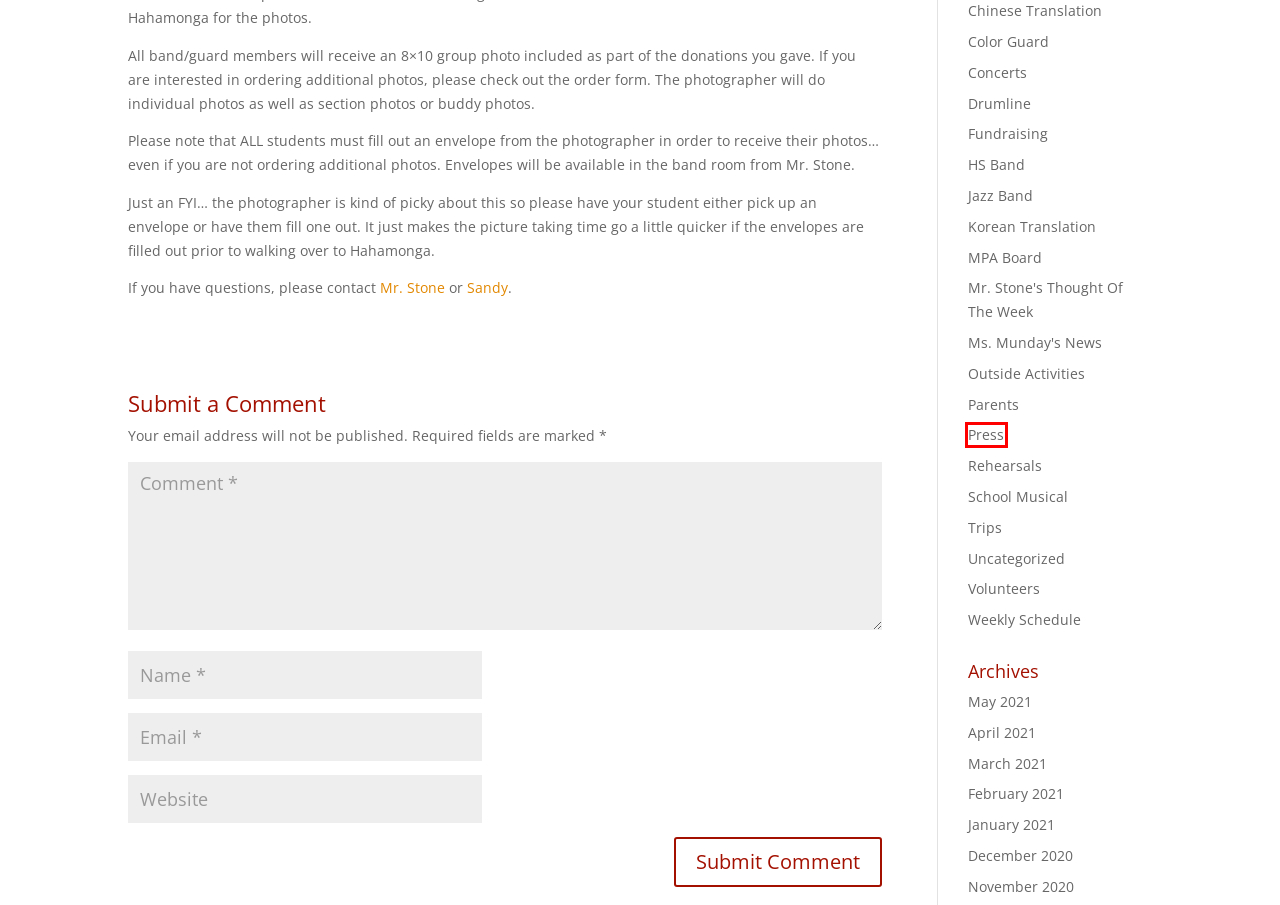Given a webpage screenshot with a red bounding box around a particular element, identify the best description of the new webpage that will appear after clicking on the element inside the red bounding box. Here are the candidates:
A. Chinese Translation  - La Canada High School Instrumental Music Program
B. Drumline  - La Canada High School Instrumental Music Program
C. Concerts  - La Canada High School Instrumental Music Program
D. Weekly Schedule  - La Canada High School Instrumental Music Program
E. MPA Board  - La Canada High School Instrumental Music Program
F. 1 - 2021 - La Canada High School Instrumental Music Program
G. Trips  - La Canada High School Instrumental Music Program
H. Press  - La Canada High School Instrumental Music Program

H